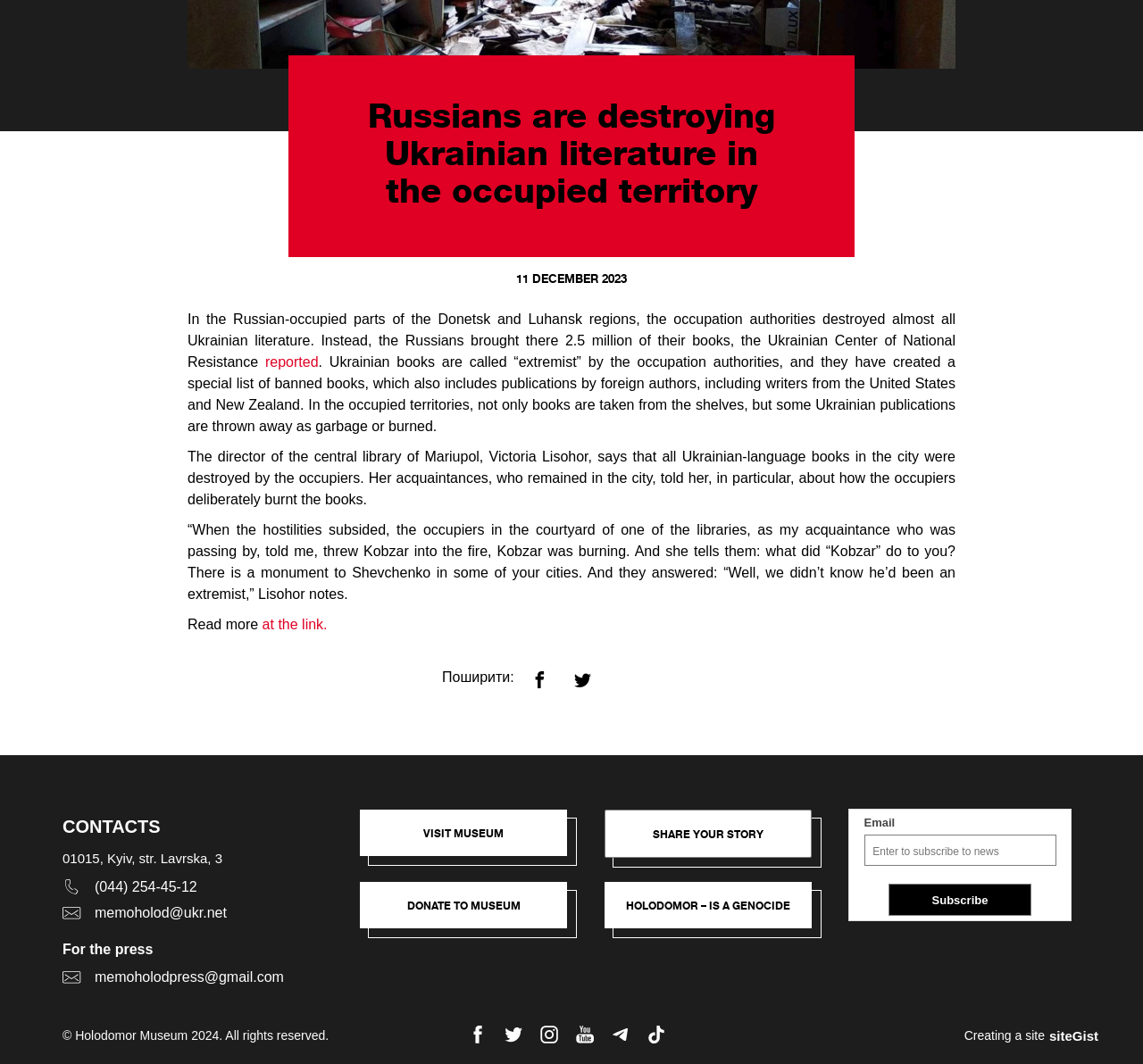Given the webpage screenshot and the description, determine the bounding box coordinates (top-left x, top-left y, bottom-right x, bottom-right y) that define the location of the UI element matching this description: Holodomor – is a genocide

[0.536, 0.836, 0.719, 0.882]